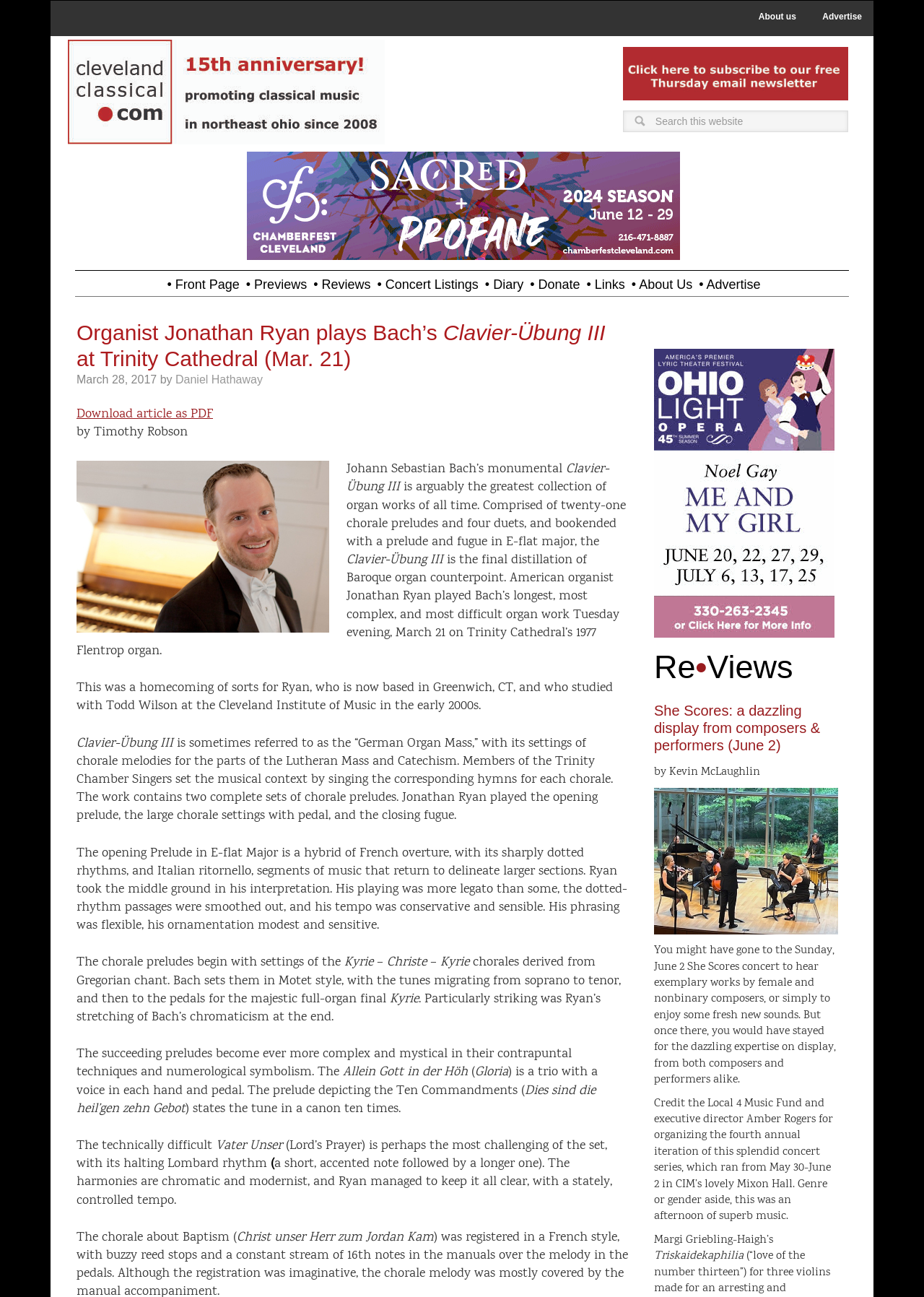Please mark the bounding box coordinates of the area that should be clicked to carry out the instruction: "Download article as PDF".

[0.083, 0.312, 0.23, 0.327]